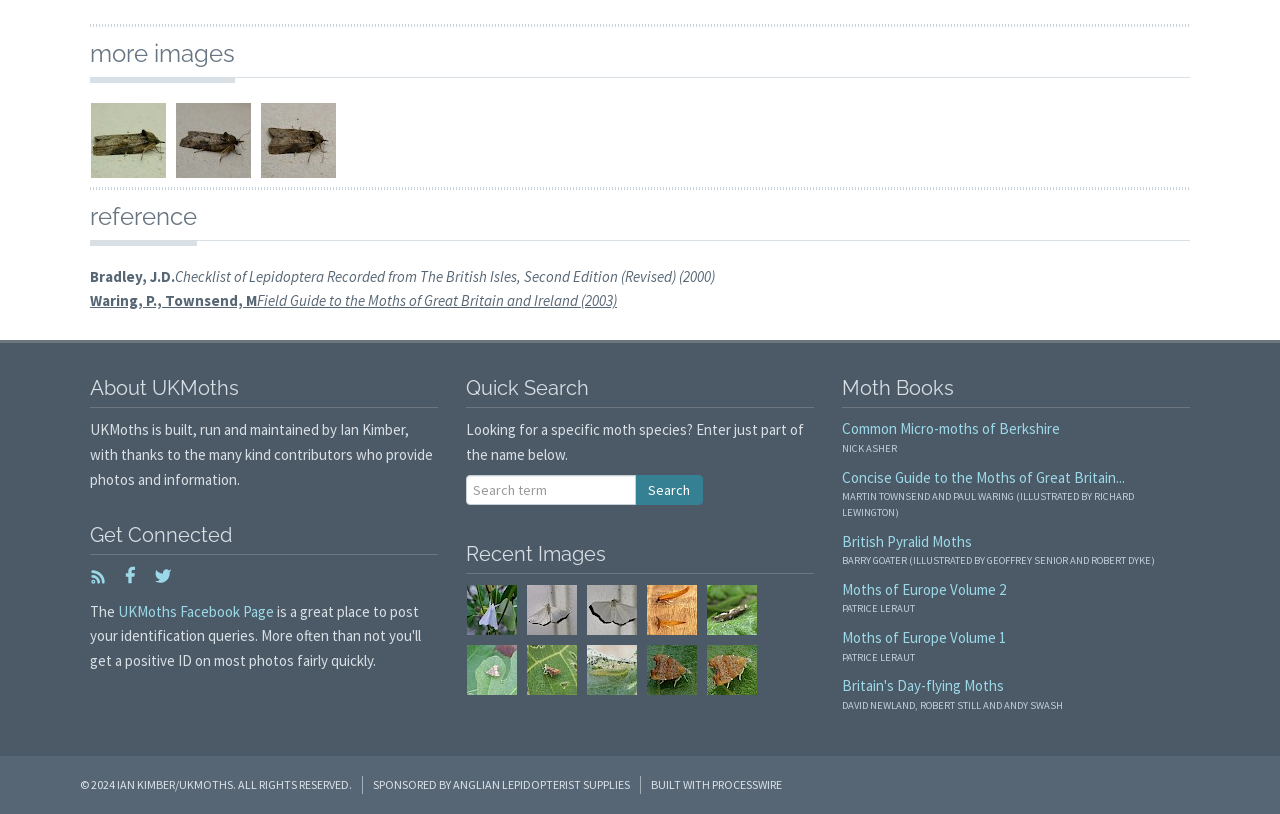Given the element description Common Micro-moths of Berkshire, specify the bounding box coordinates of the corresponding UI element in the format (top-left x, top-left y, bottom-right x, bottom-right y). All values must be between 0 and 1.

[0.658, 0.515, 0.828, 0.539]